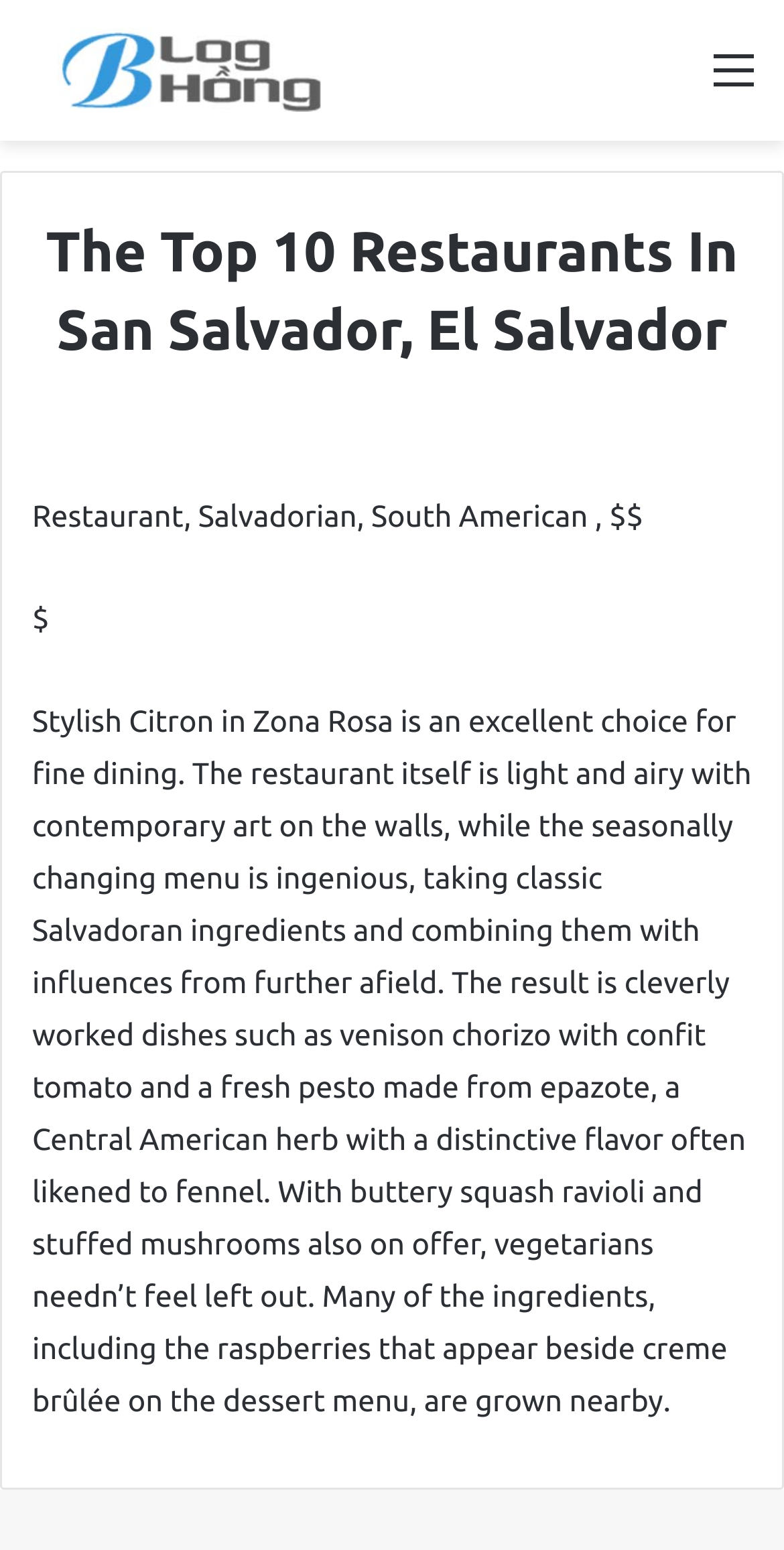Provide the bounding box coordinates of the HTML element described as: "aria-label="Opens / Closes Menu"". The bounding box coordinates should be four float numbers between 0 and 1, i.e., [left, top, right, bottom].

None